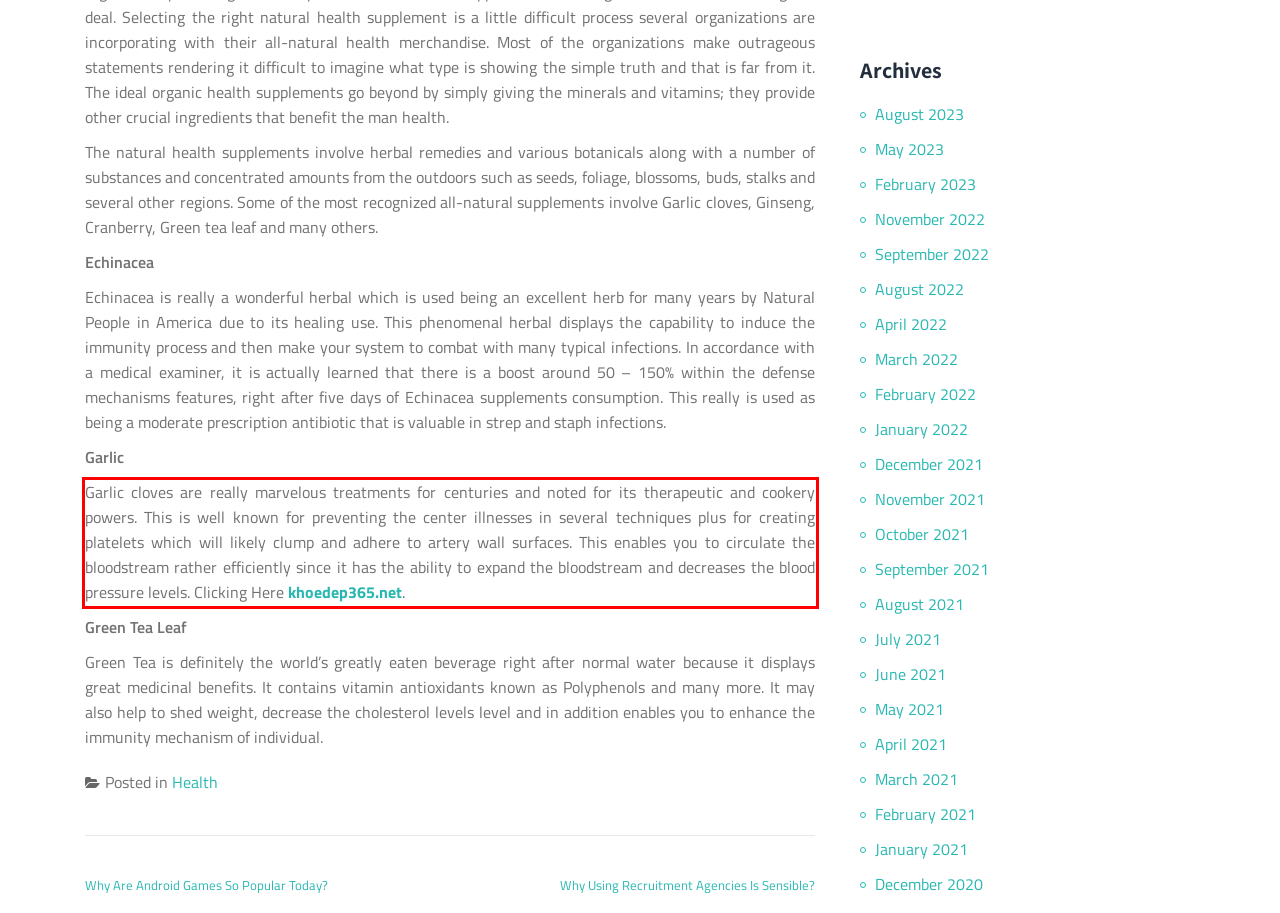You have a screenshot of a webpage with a red bounding box. Identify and extract the text content located inside the red bounding box.

Garlic cloves are really marvelous treatments for centuries and noted for its therapeutic and cookery powers. This is well known for preventing the center illnesses in several techniques plus for creating platelets which will likely clump and adhere to artery wall surfaces. This enables you to circulate the bloodstream rather efficiently since it has the ability to expand the bloodstream and decreases the blood pressure levels. Clicking Here khoedep365.net.